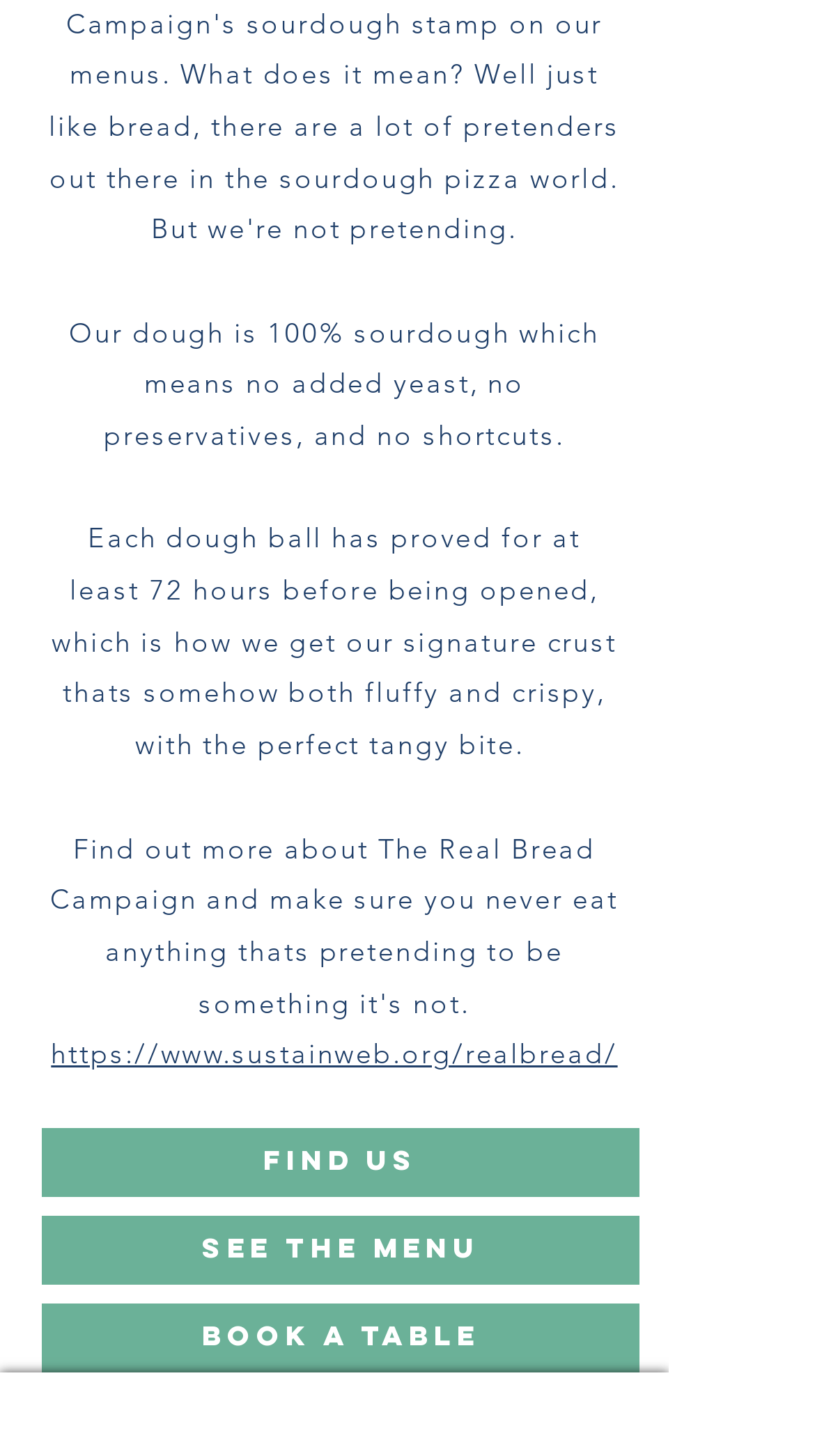How many links are available?
Please provide a single word or phrase answer based on the image.

4